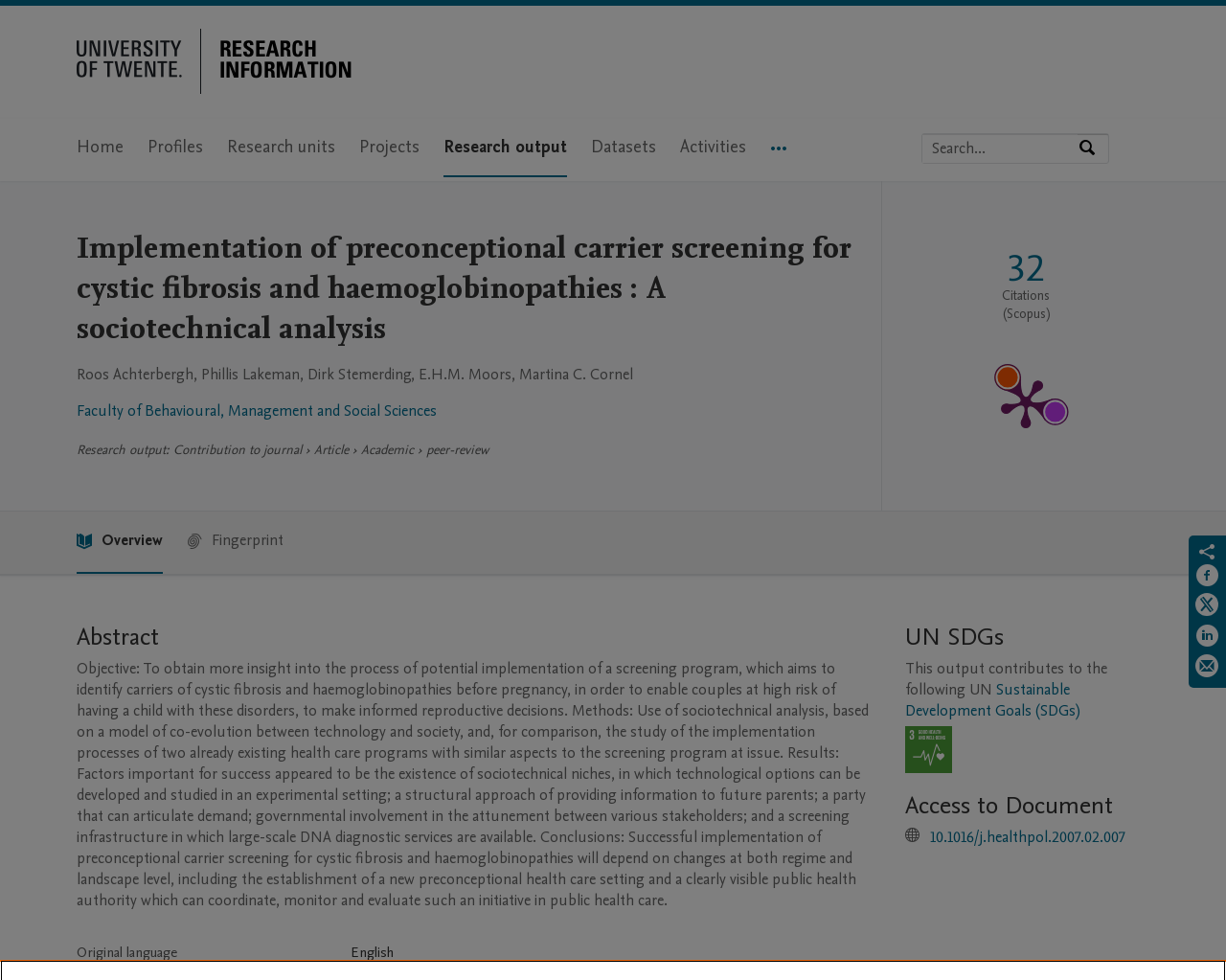Identify the bounding box coordinates of the specific part of the webpage to click to complete this instruction: "Search by expertise, name or affiliation".

[0.752, 0.137, 0.879, 0.166]